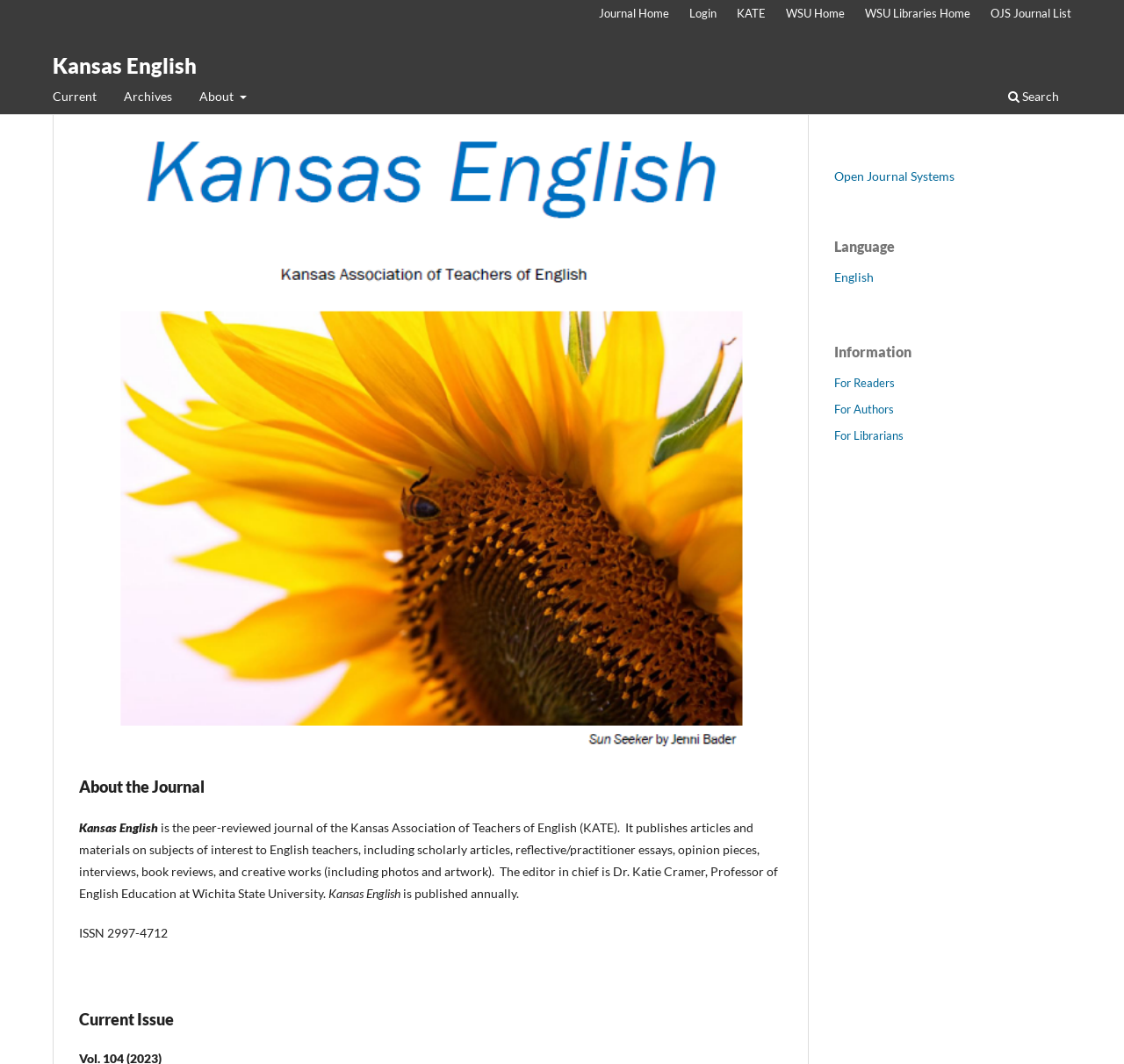How often is the journal published?
Give a detailed and exhaustive answer to the question.

The frequency of publication can be found in the 'About the Journal' section, where it is stated that 'is published annually'.